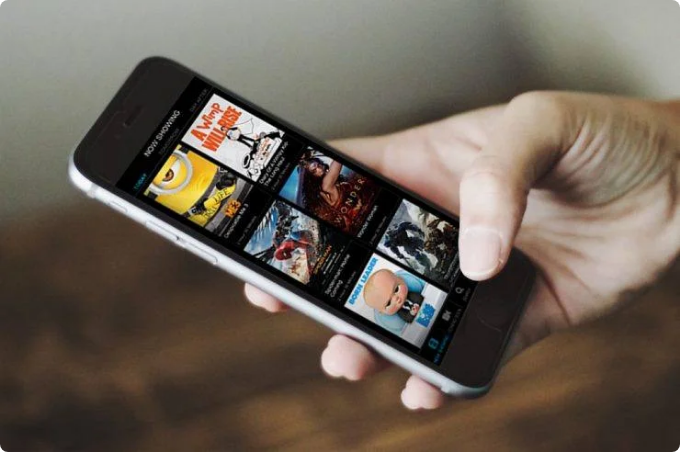What type of content is displayed on the smartphone?
Please interpret the details in the image and answer the question thoroughly.

The smartphone's screen showcases a user-friendly interface with various thumbnails, which are brightly colored and diverse, indicating an assortment of entertainment options, specifically movies and TV shows.